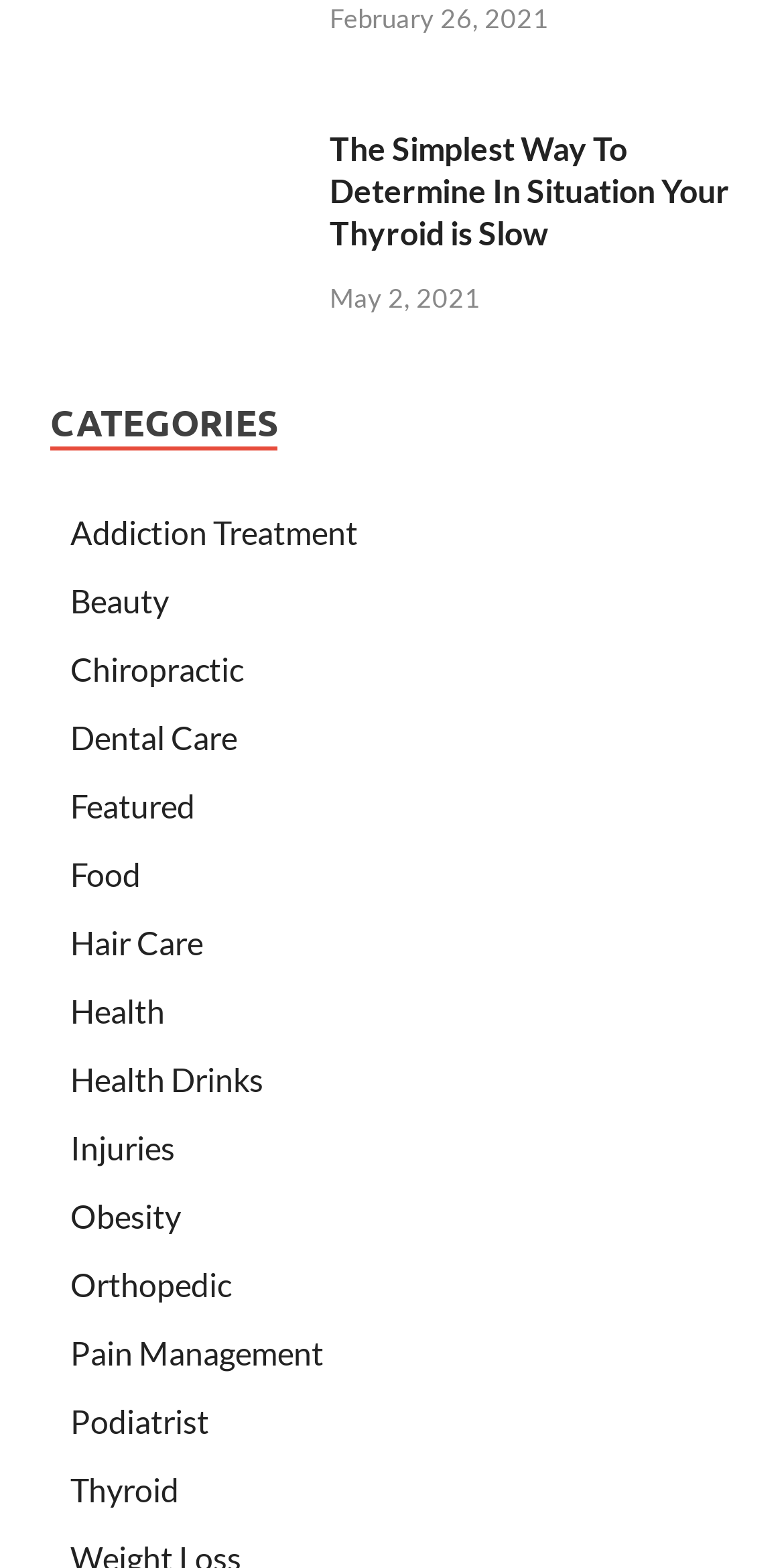Provide a short, one-word or phrase answer to the question below:
What is the date of the first article?

February 26, 2021